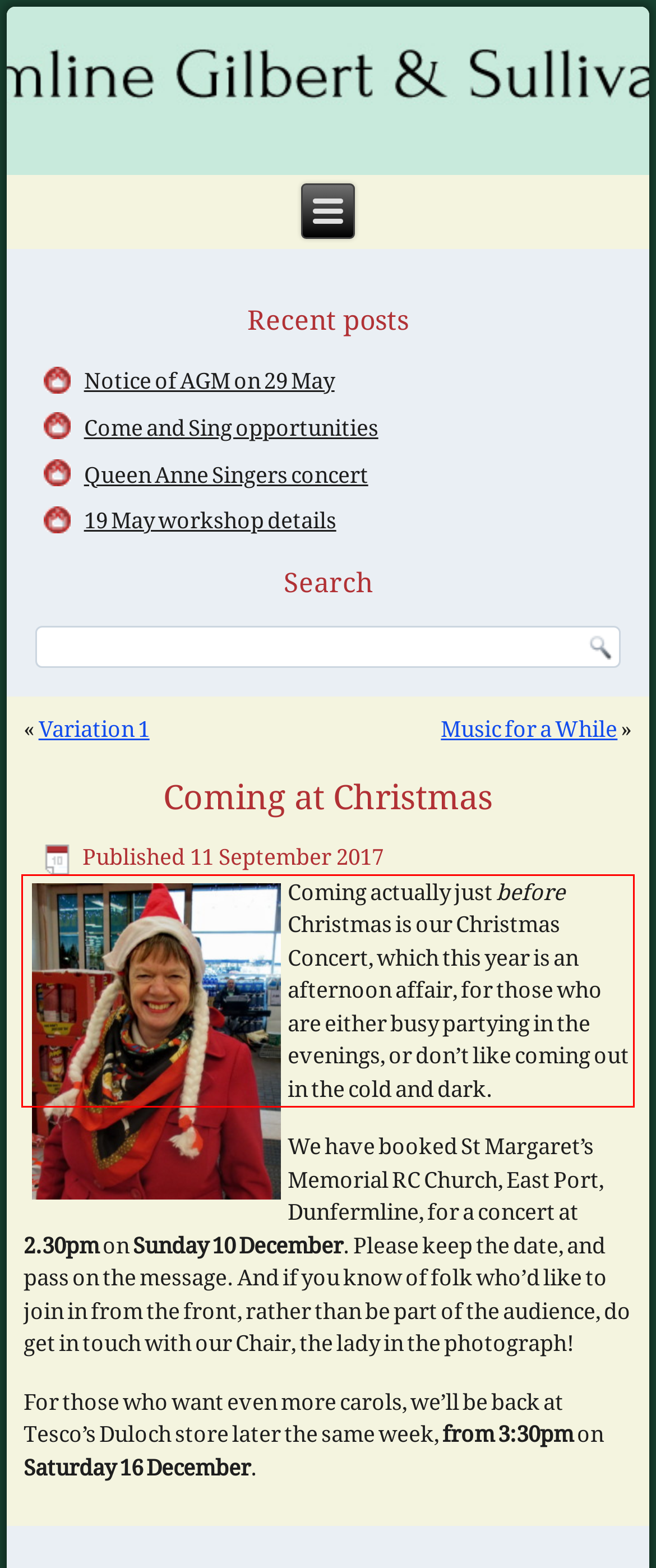Please perform OCR on the text content within the red bounding box that is highlighted in the provided webpage screenshot.

Coming actually just before Christmas is our Christmas Concert, which this year is an afternoon affair, for those who are either busy partying in the evenings, or don’t like coming out in the cold and dark.